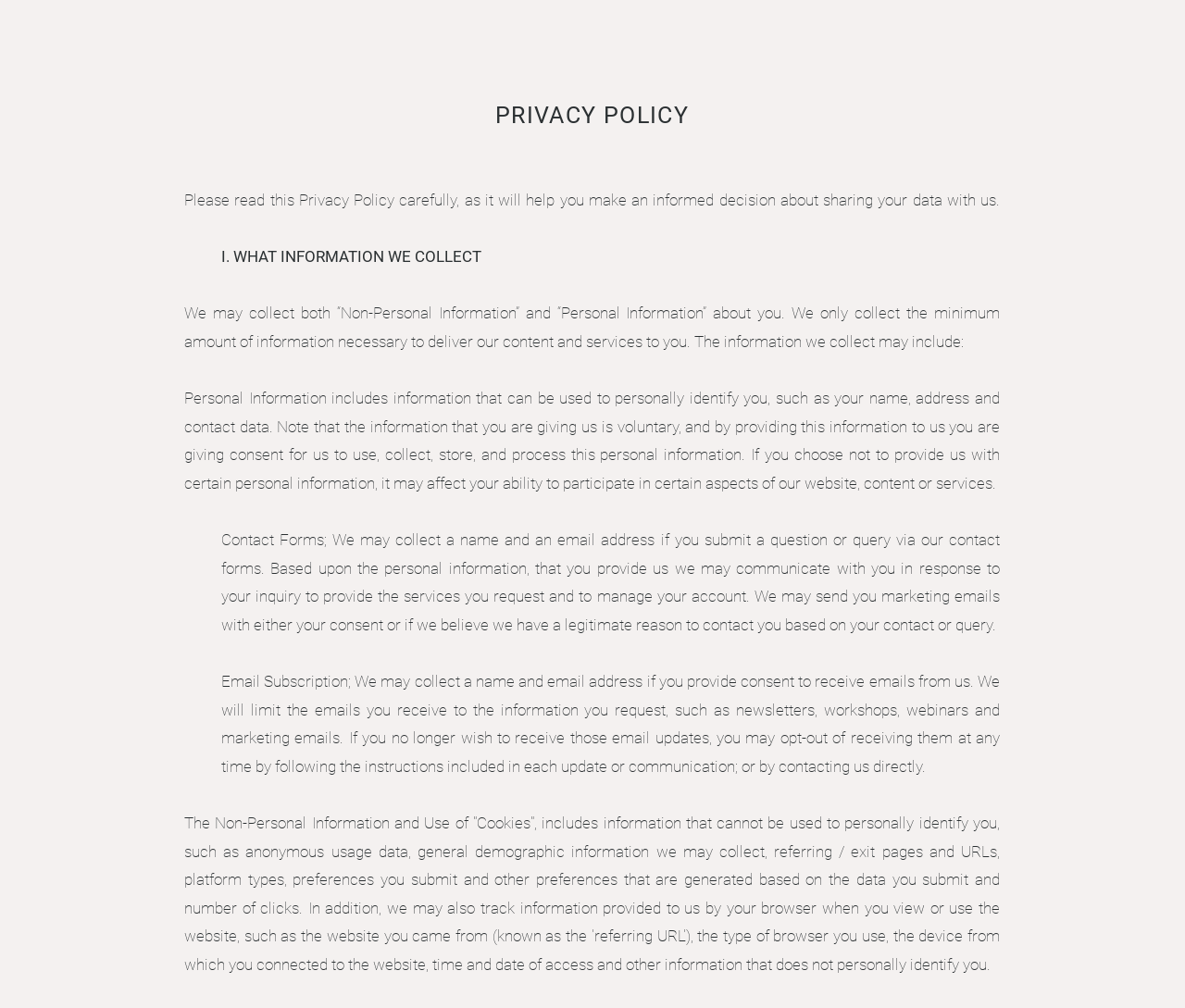How can users opt-out of receiving emails?
Utilize the image to construct a detailed and well-explained answer.

According to the webpage, users can opt-out of receiving emails from RTT by following the instructions included in each email update or by contacting RTT directly.